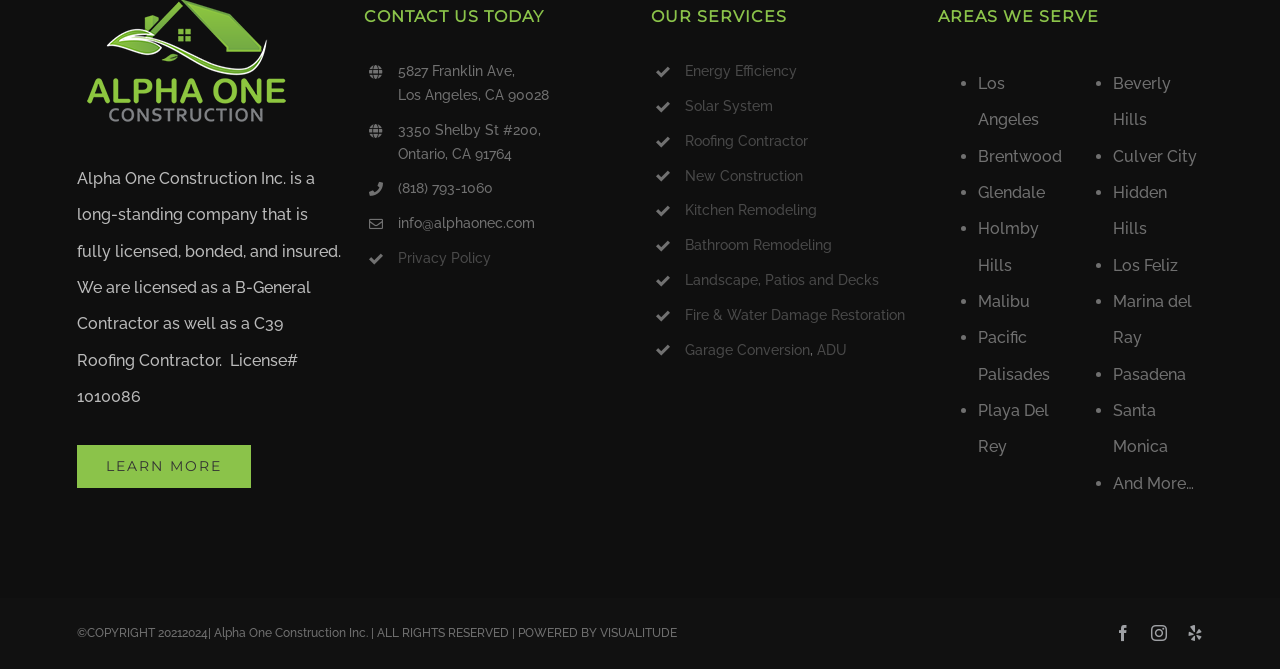Identify the bounding box coordinates of the section that should be clicked to achieve the task described: "Read about Roofing Contractor".

[0.535, 0.198, 0.631, 0.222]